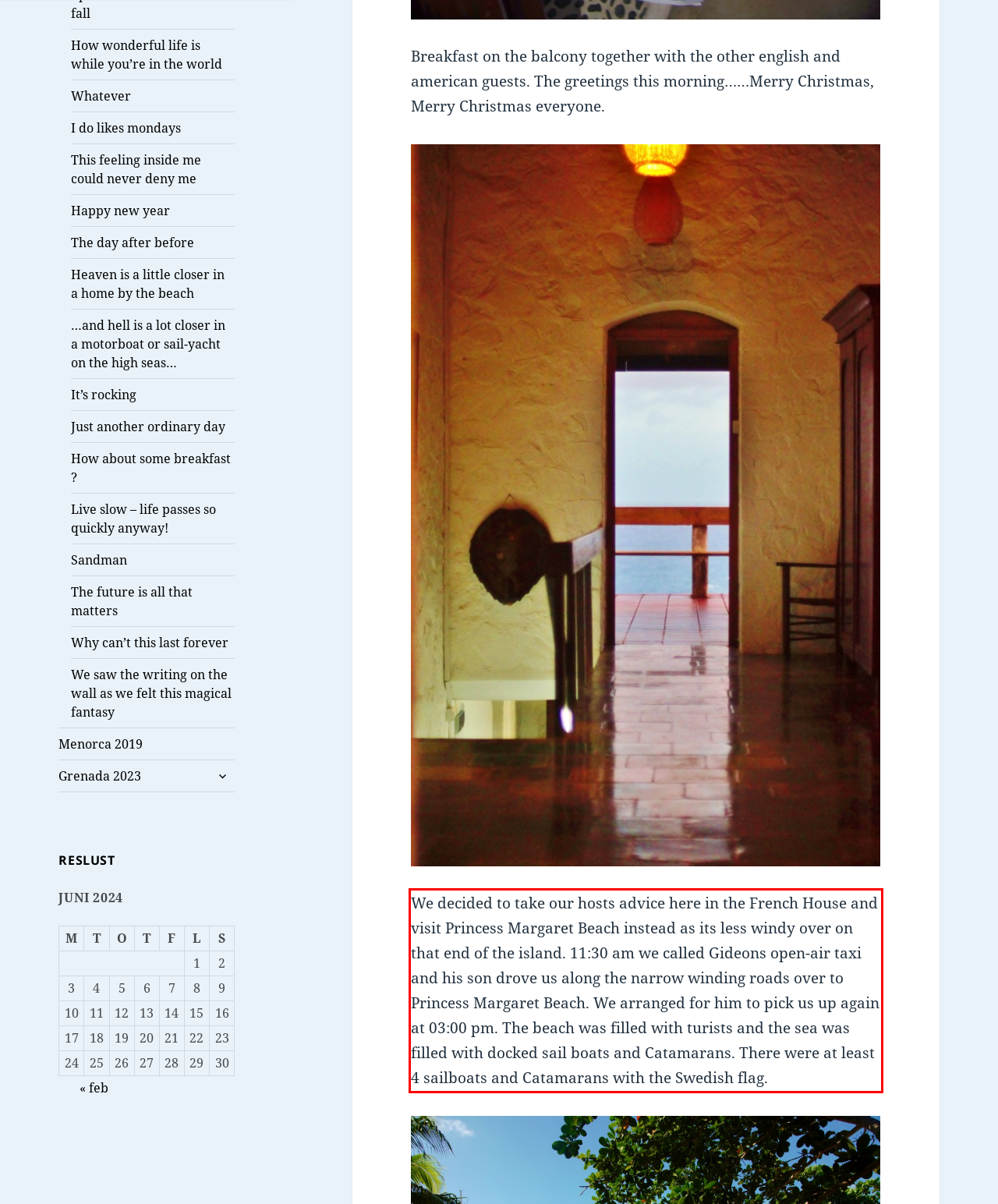Please identify and extract the text content from the UI element encased in a red bounding box on the provided webpage screenshot.

We decided to take our hosts advice here in the French House and visit Princess Margaret Beach instead as its less windy over on that end of the island. 11:30 am we called Gideons open-air taxi and his son drove us along the narrow winding roads over to Princess Margaret Beach. We arranged for him to pick us up again at 03:00 pm. The beach was filled with turists and the sea was filled with docked sail boats and Catamarans. There were at least 4 sailboats and Catamarans with the Swedish flag.